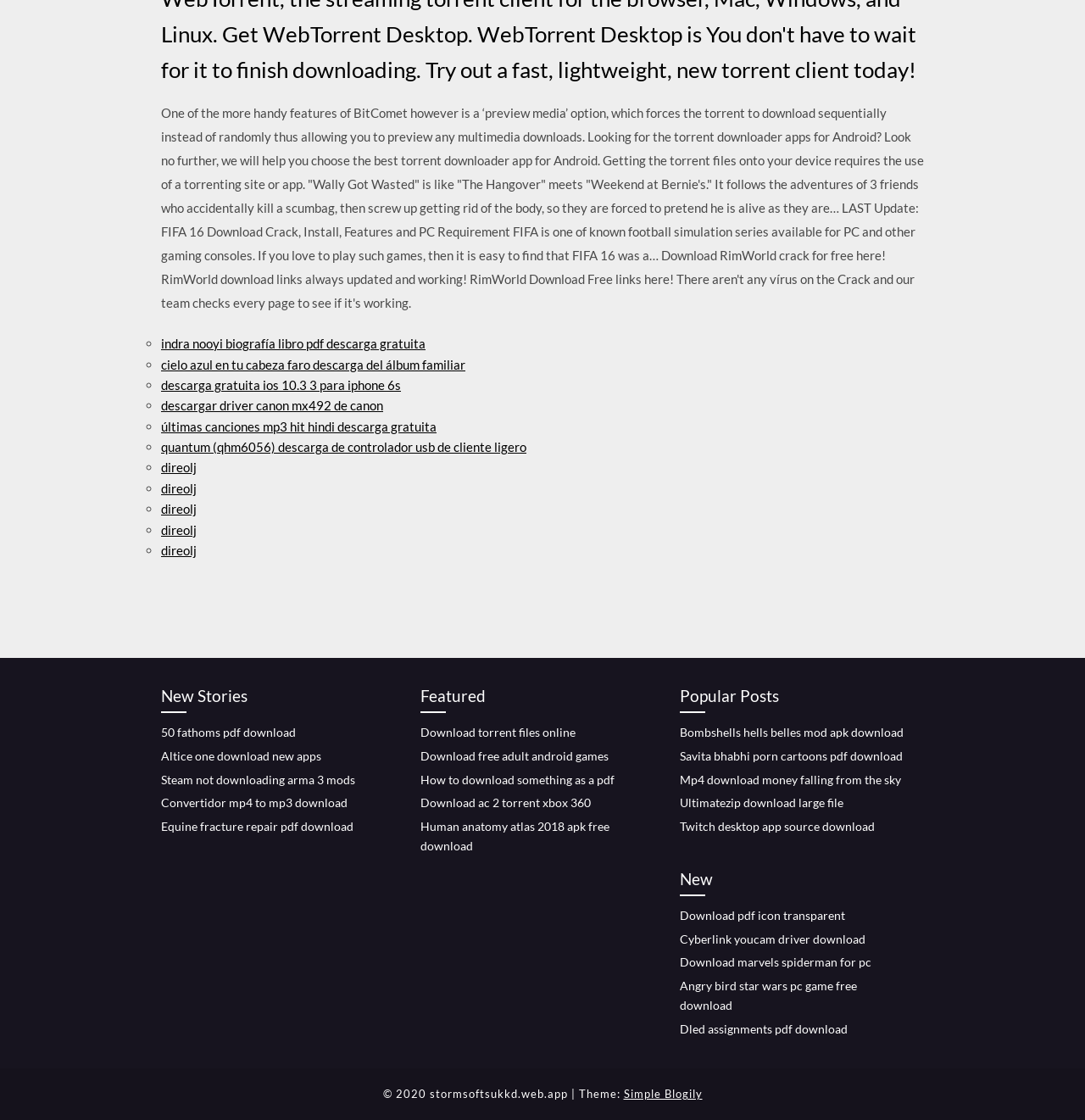From the webpage screenshot, identify the region described by Crowley and Gayatri. Provide the bounding box coordinates as (top-left x, top-left y, bottom-right x, bottom-right y), with each value being a floating point number between 0 and 1.

None